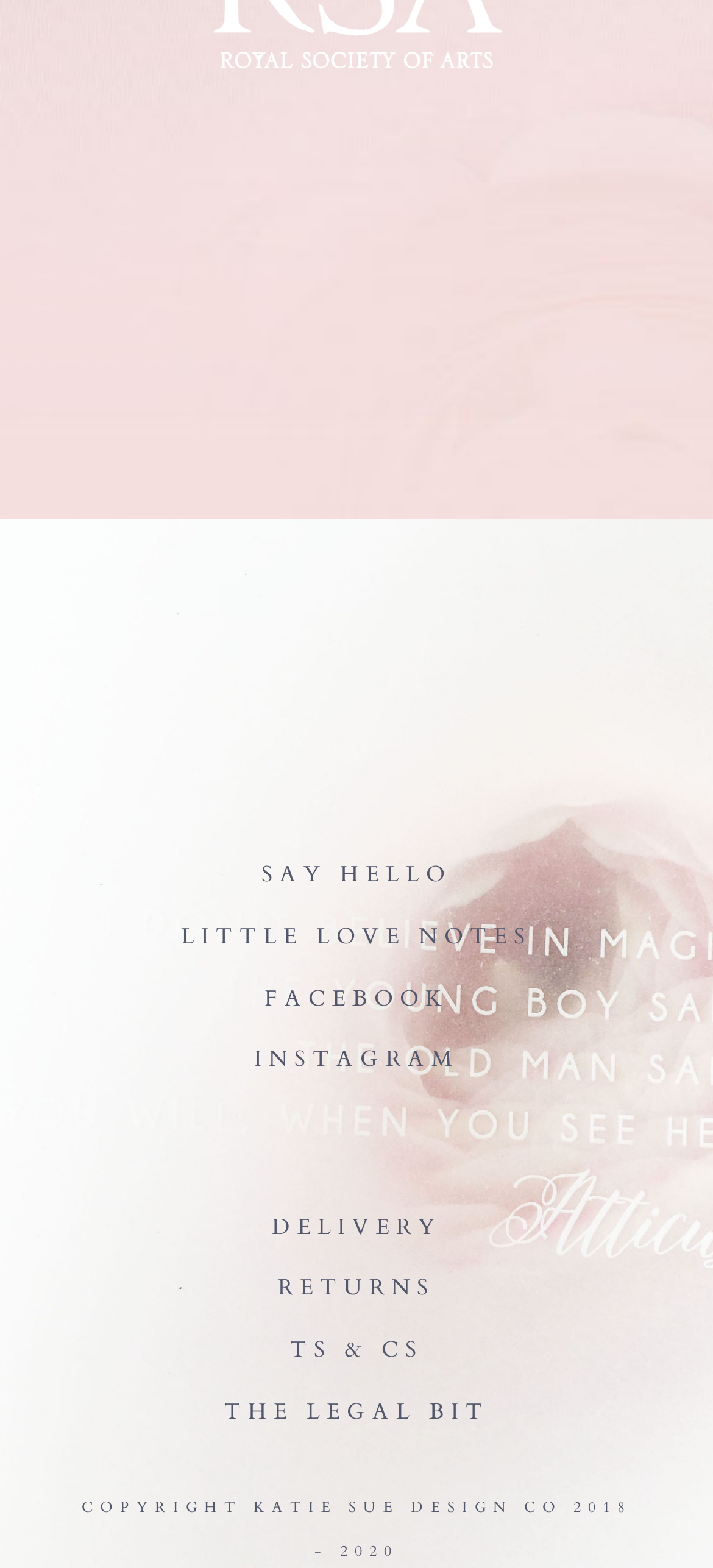How many links are present in the footer section?
Based on the screenshot, respond with a single word or phrase.

9